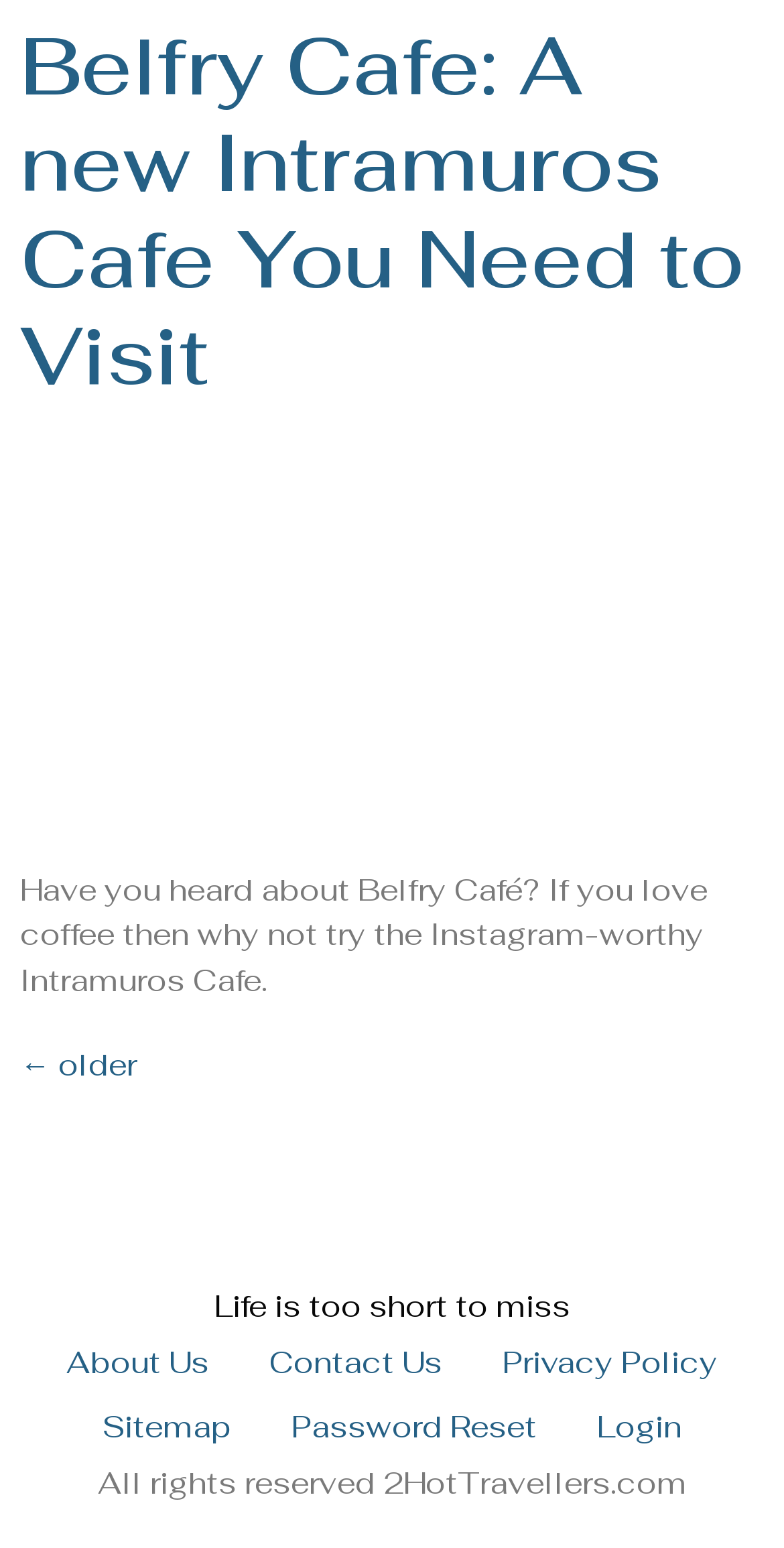What is the theme of the website?
Carefully analyze the image and provide a thorough answer to the question.

The article's content and the website's name '2HotTravellers' suggest that the website is related to travel, as it features a cafe review and has a travel-related name.